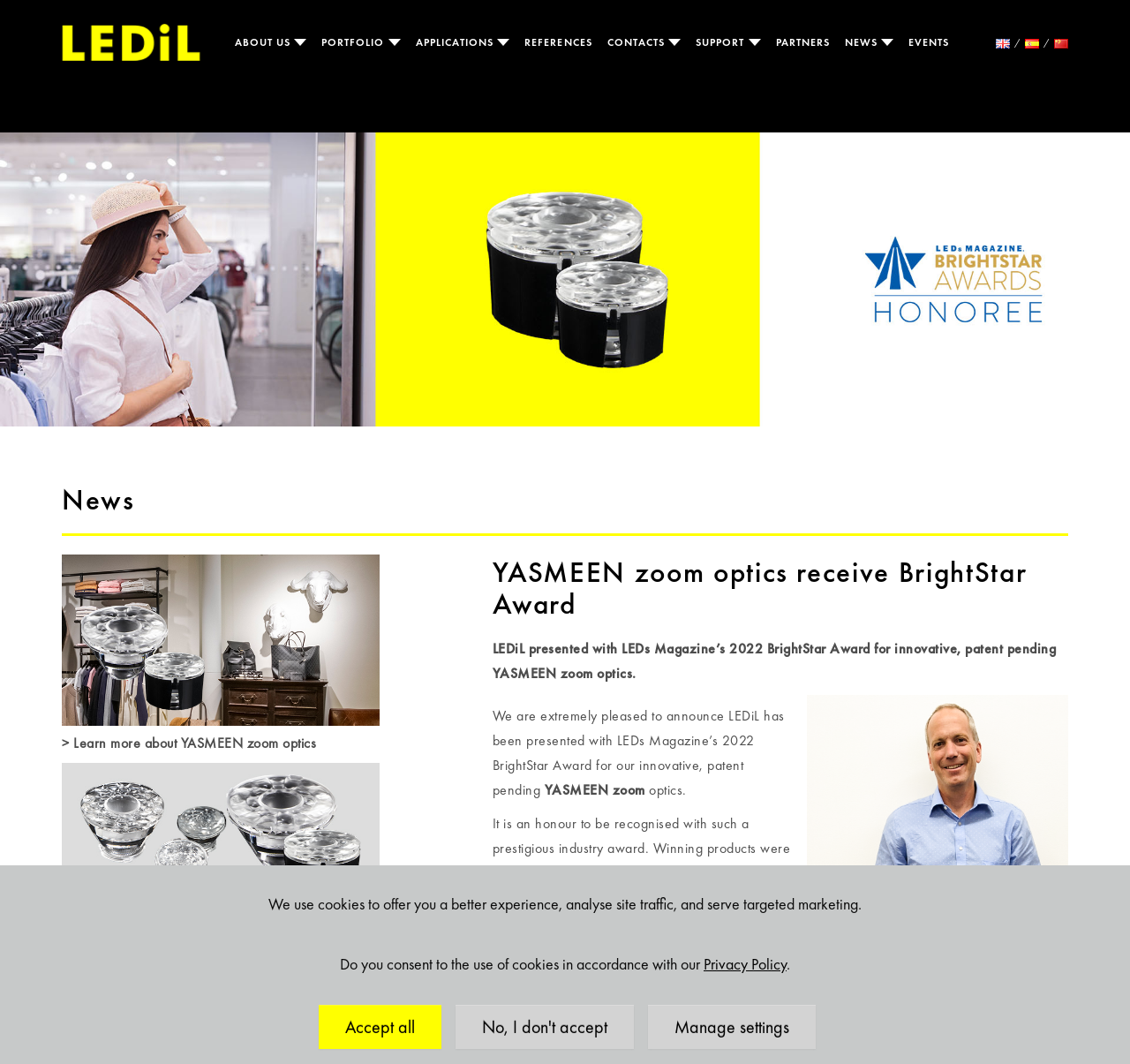Please examine the image and provide a detailed answer to the question: What is the name of the award received by YASMEEN zoom optics?

The answer can be found in the heading 'YASMEEN zoom optics receive BrightStar Award' and also in the text 'LEDiL presented with LEDs Magazine’s 2022 BrightStar Award for innovative, patent pending YASMEEN zoom optics.'